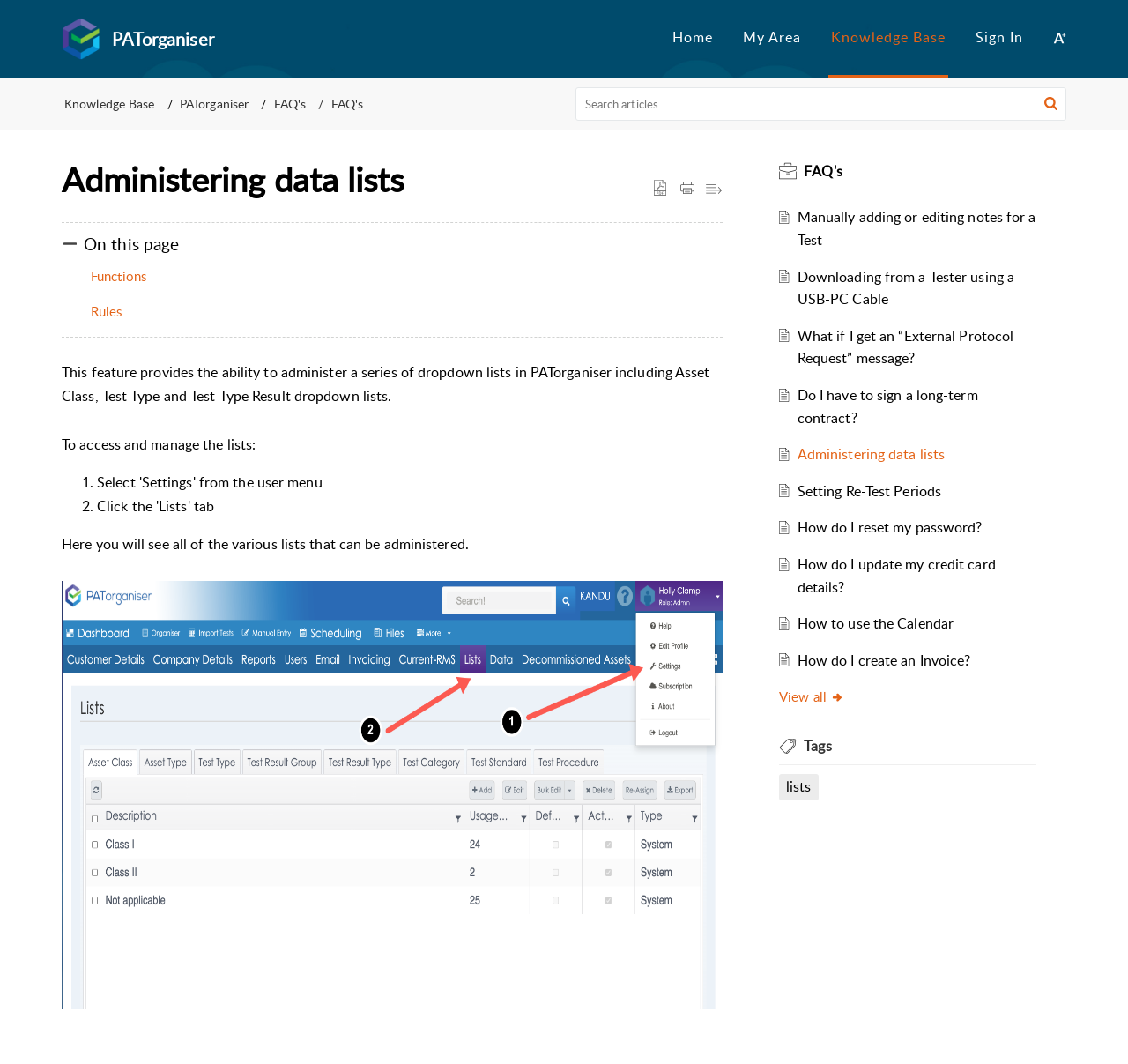Find the bounding box coordinates of the element to click in order to complete the given instruction: "View all FAQs."

[0.691, 0.646, 0.748, 0.663]